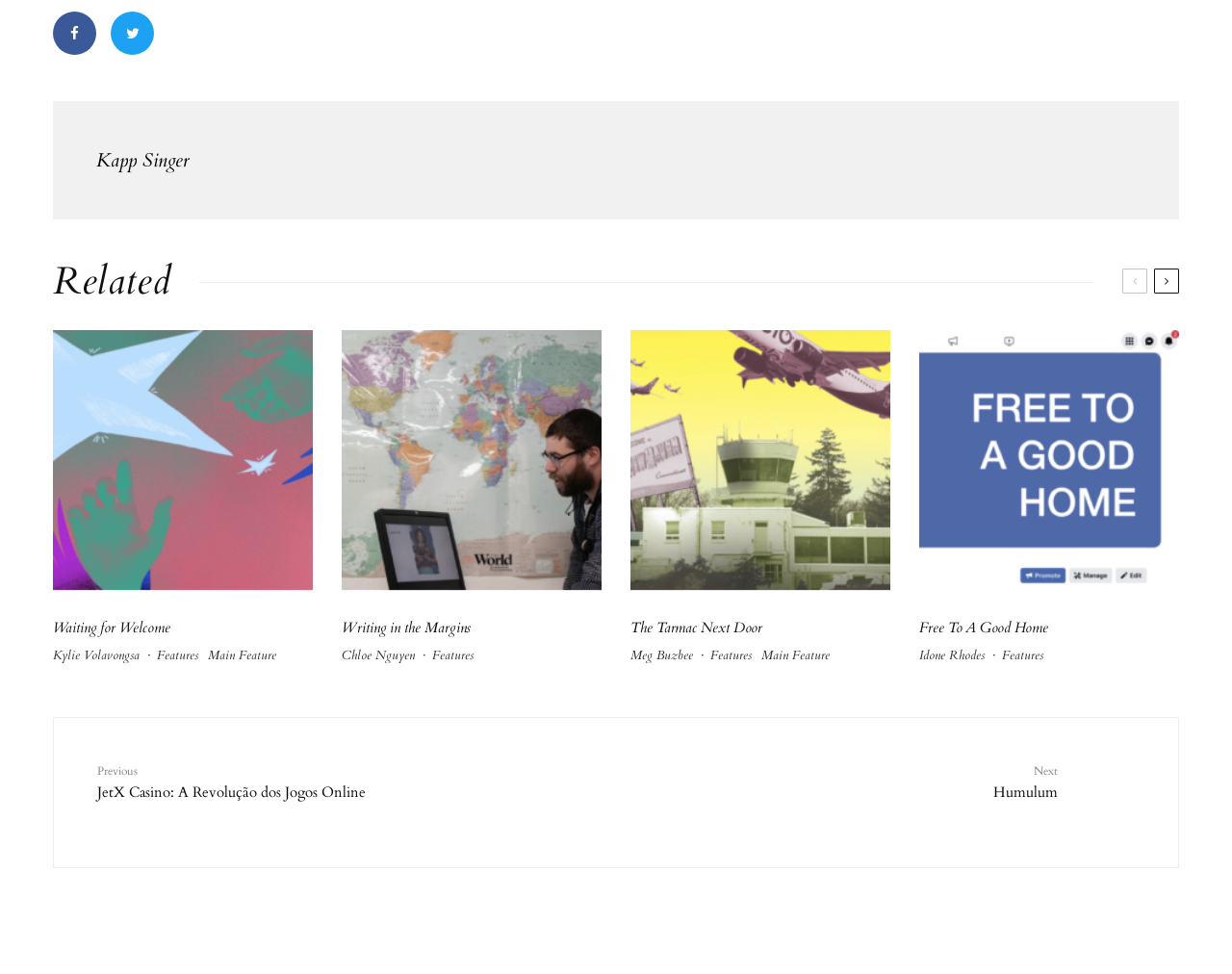What is the purpose of the links with the text 'Features'?
Answer with a single word or short phrase according to what you see in the image.

To show article features